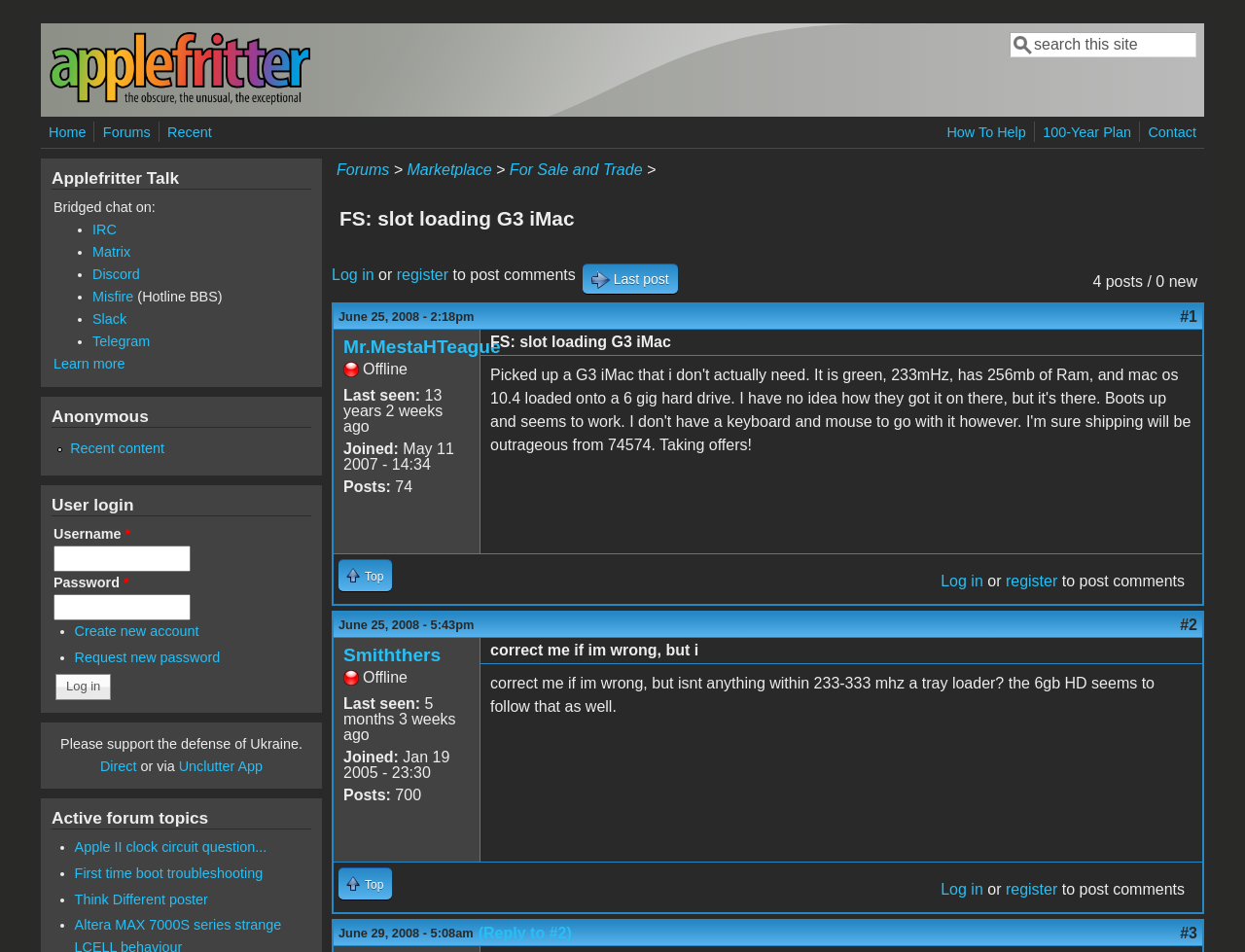Calculate the bounding box coordinates of the UI element given the description: "Top".

[0.272, 0.587, 0.315, 0.621]